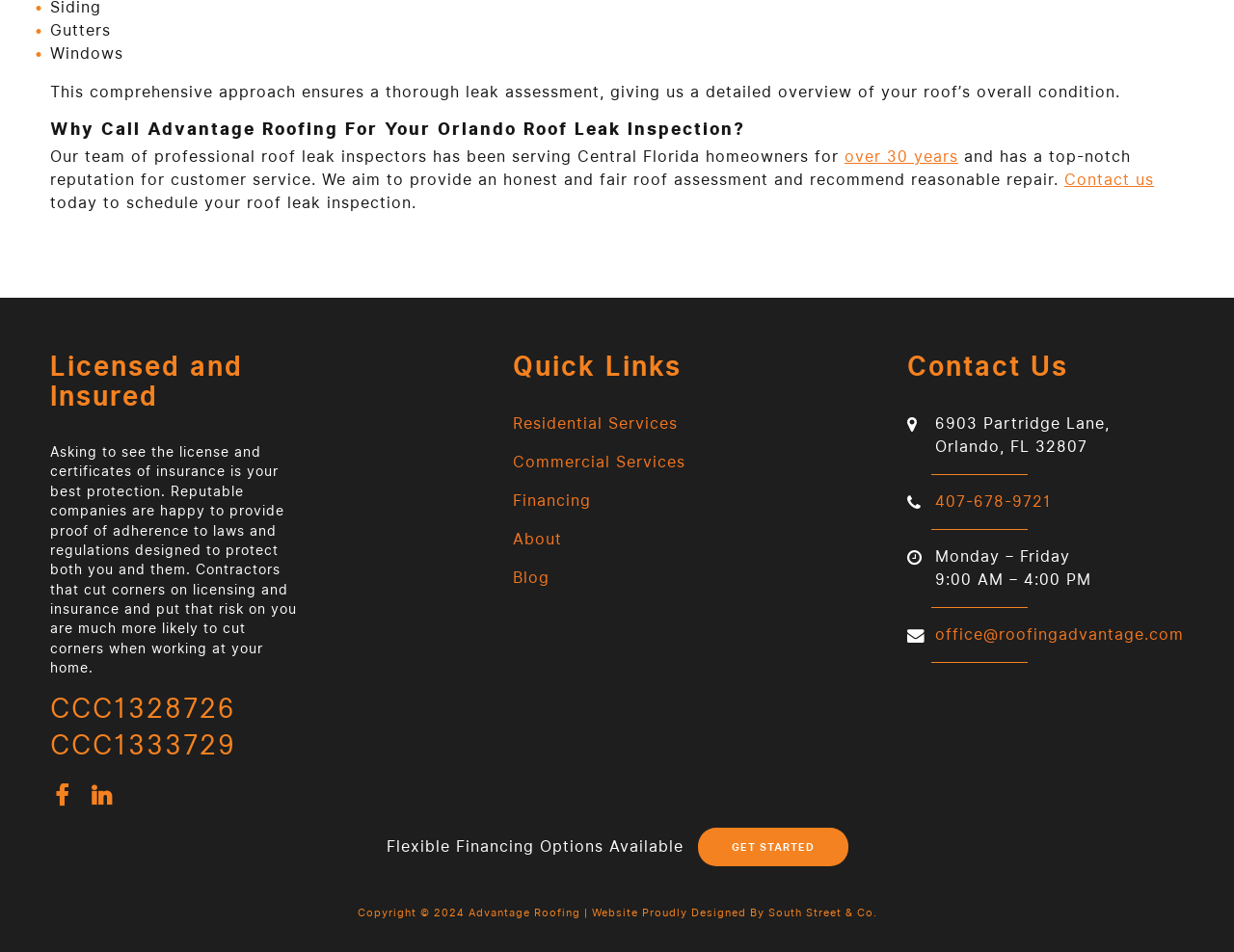Find the bounding box coordinates of the element to click in order to complete this instruction: "Click 'Like us on Facebook'". The bounding box coordinates must be four float numbers between 0 and 1, denoted as [left, top, right, bottom].

[0.041, 0.823, 0.059, 0.847]